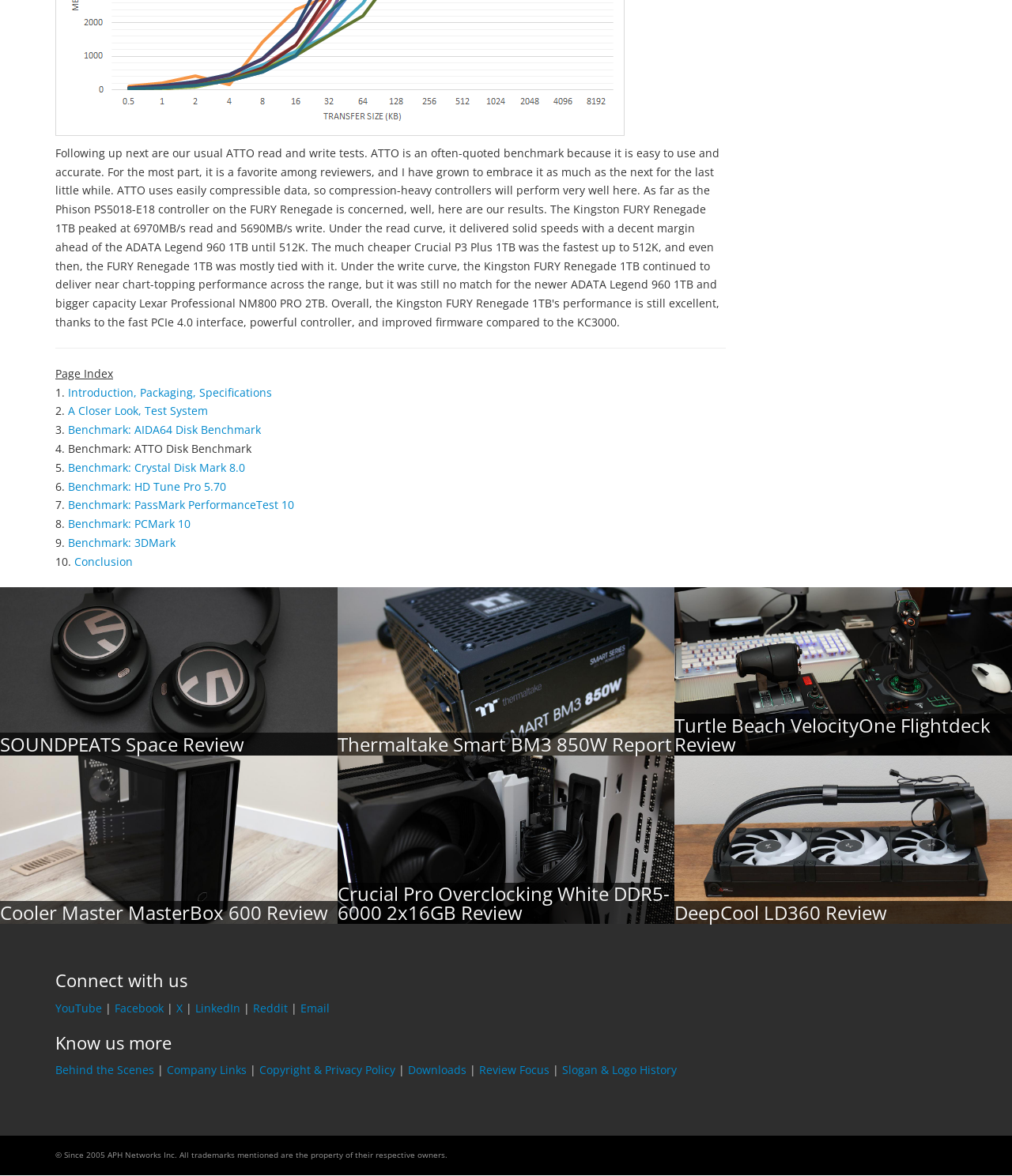Respond with a single word or phrase to the following question: What is the company name mentioned in the webpage?

APH Networks Inc.